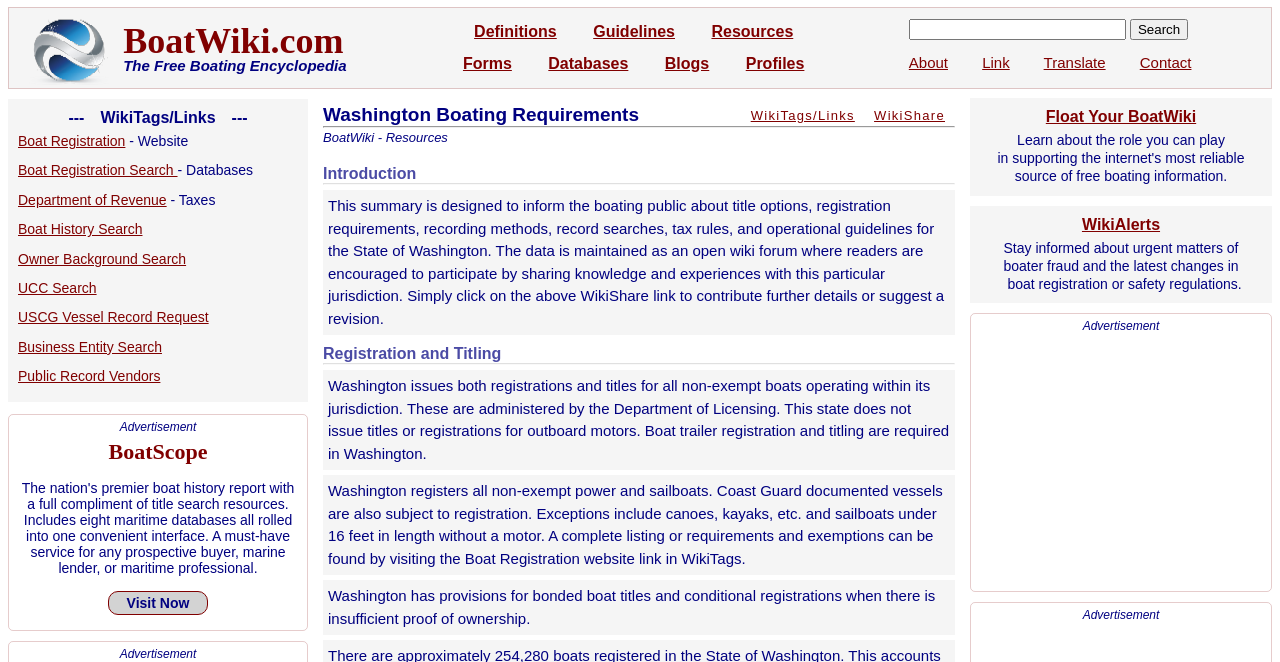Please provide a short answer using a single word or phrase for the question:
What is the WikiShare link for?

Contribute to the wiki